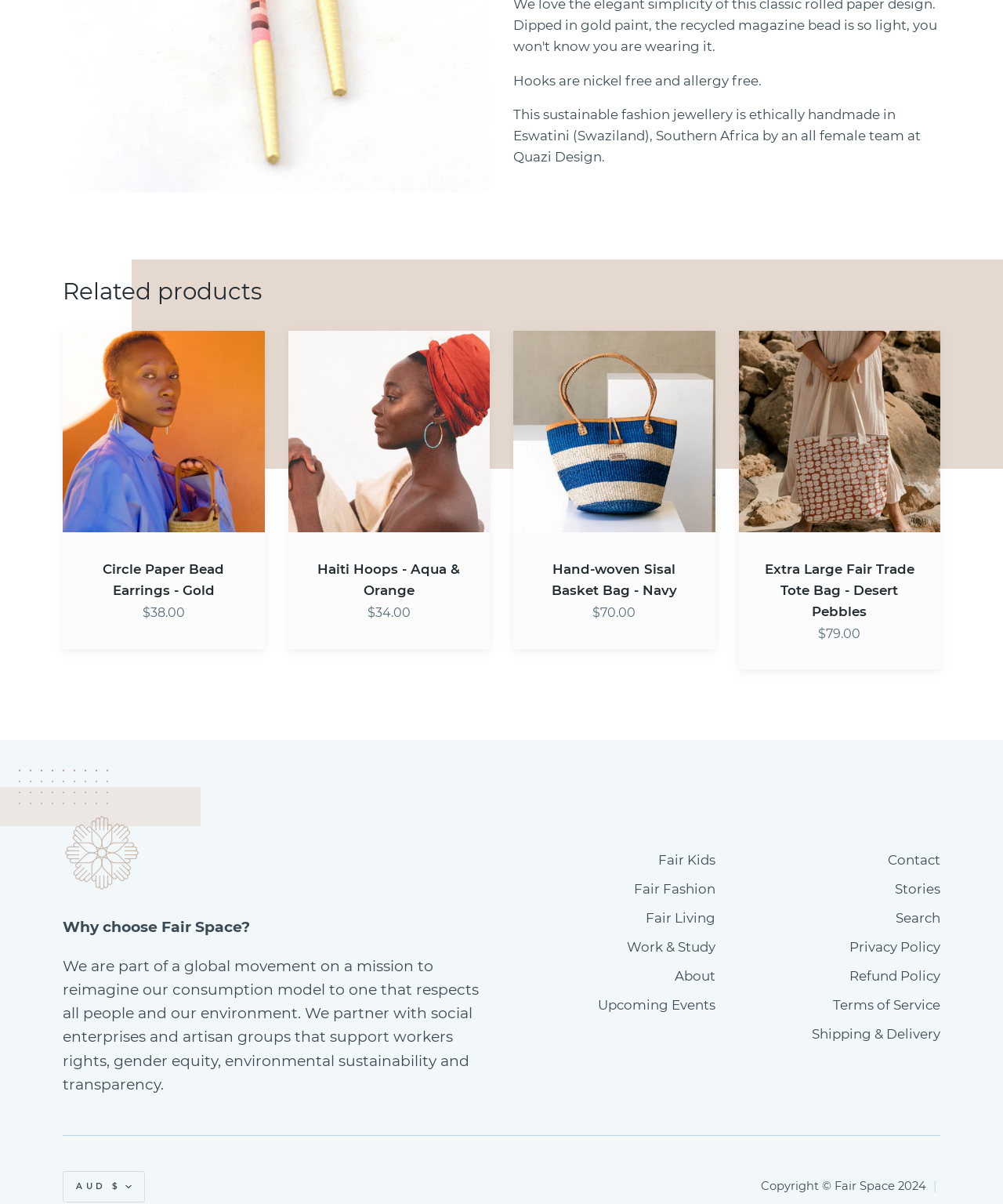Using the given element description, provide the bounding box coordinates (top-left x, top-left y, bottom-right x, bottom-right y) for the corresponding UI element in the screenshot: parent_node: Why choose Fair Space?

[0.062, 0.676, 0.141, 0.741]